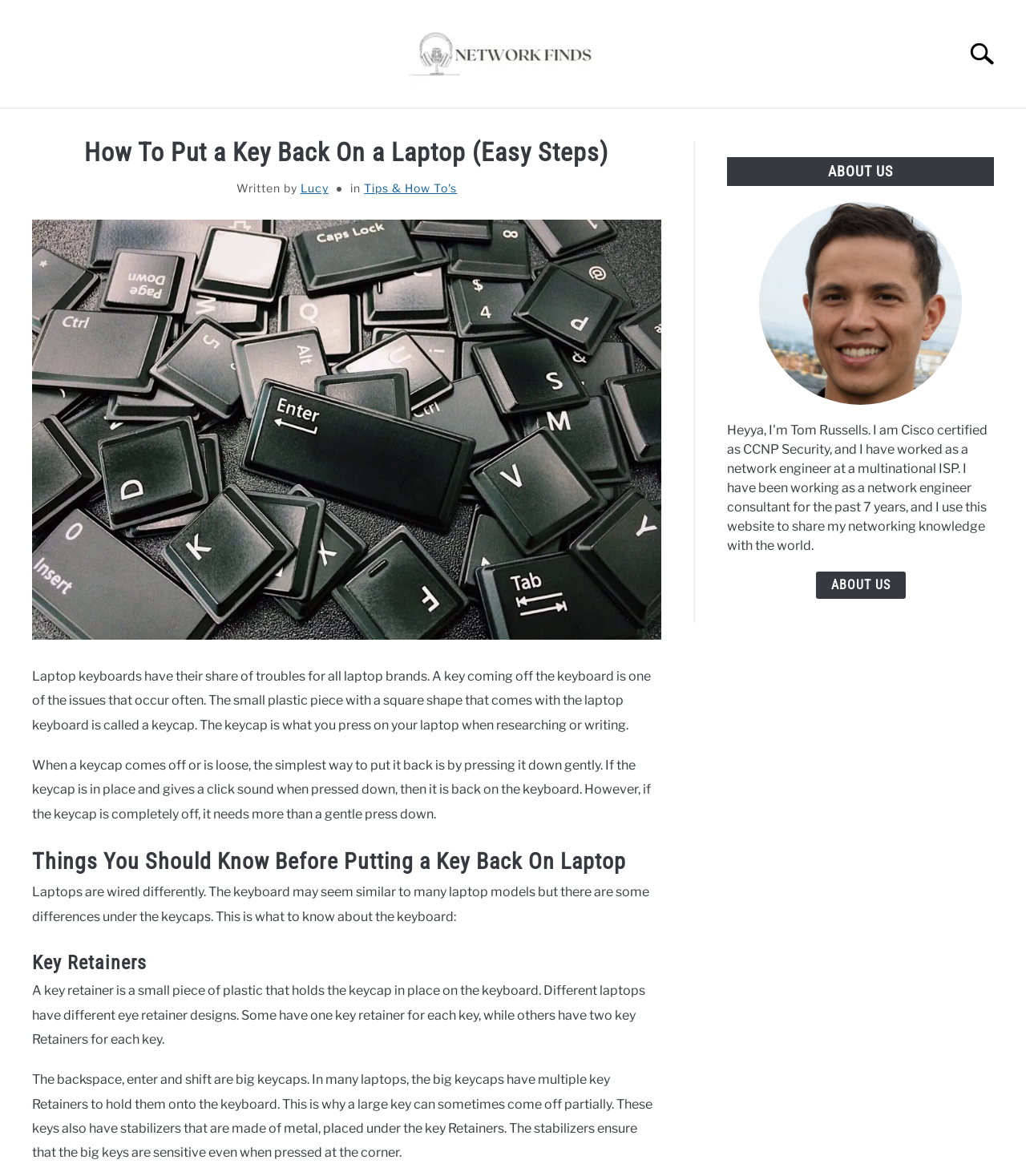Please answer the following question as detailed as possible based on the image: 
What is the author of the article?

The author of the article can be found by looking at the text 'Written by' followed by the name 'Lucy' which is a link.